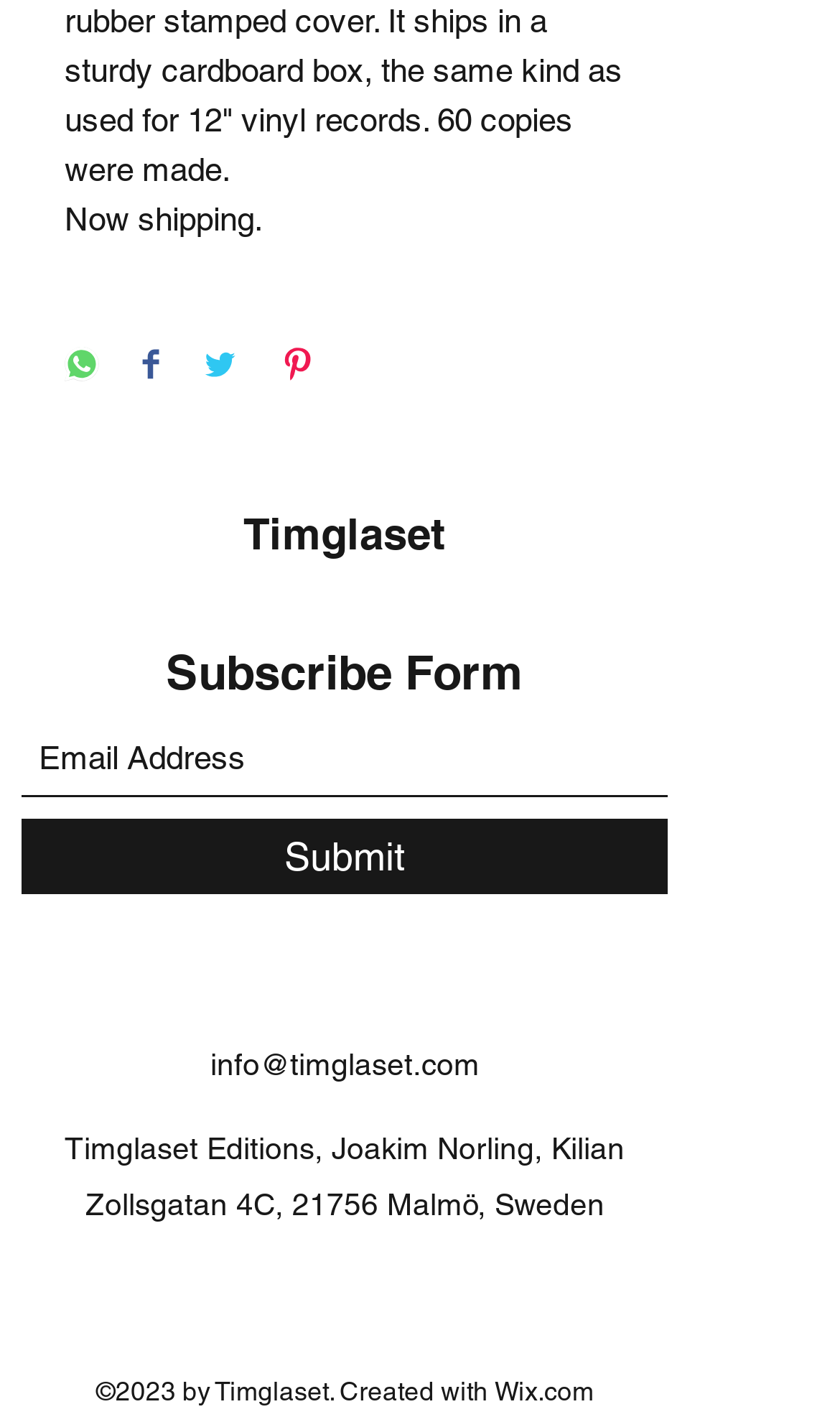Specify the bounding box coordinates of the element's area that should be clicked to execute the given instruction: "Visit Timglaset website". The coordinates should be four float numbers between 0 and 1, i.e., [left, top, right, bottom].

[0.29, 0.357, 0.531, 0.393]